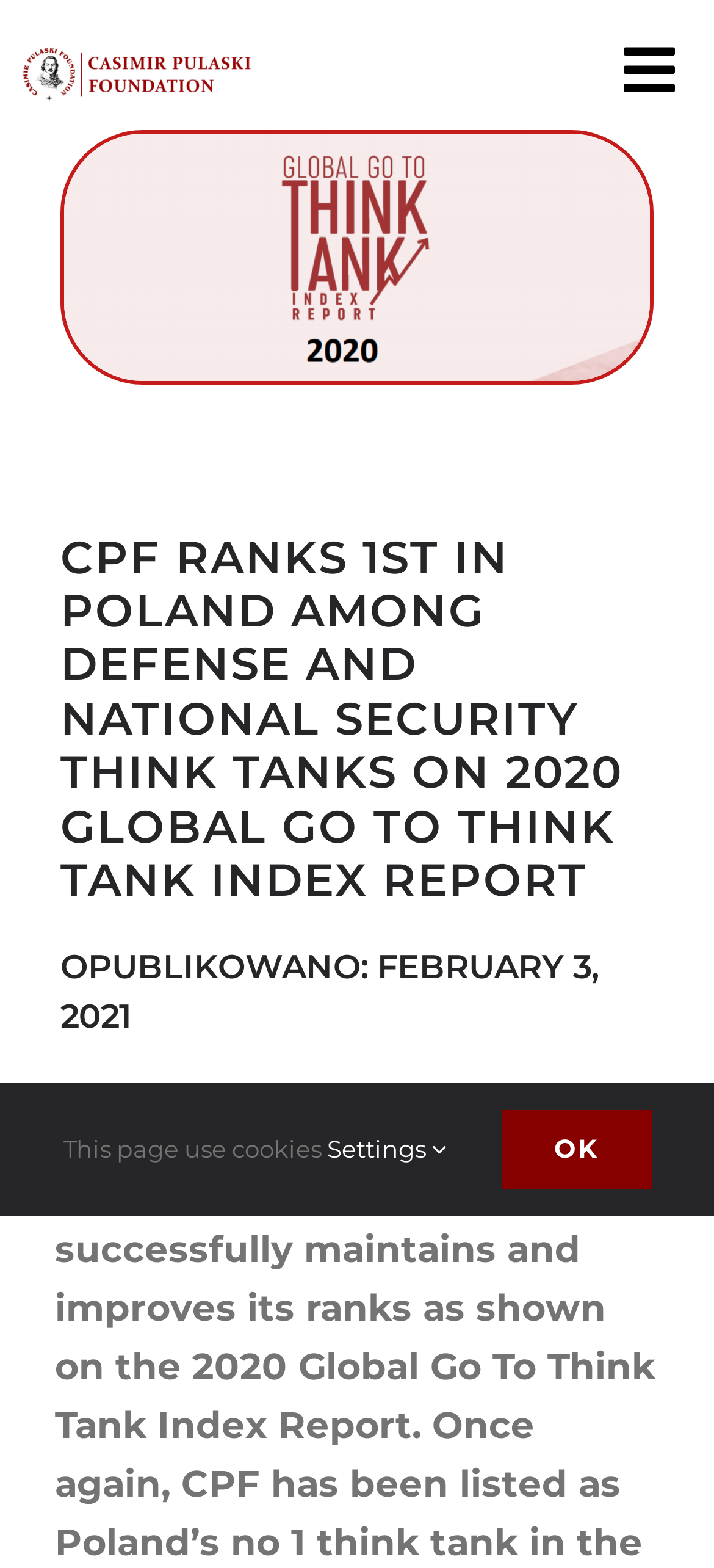Provide the bounding box coordinates for the area that should be clicked to complete the instruction: "Toggle the main menu".

[0.817, 0.012, 0.95, 0.077]